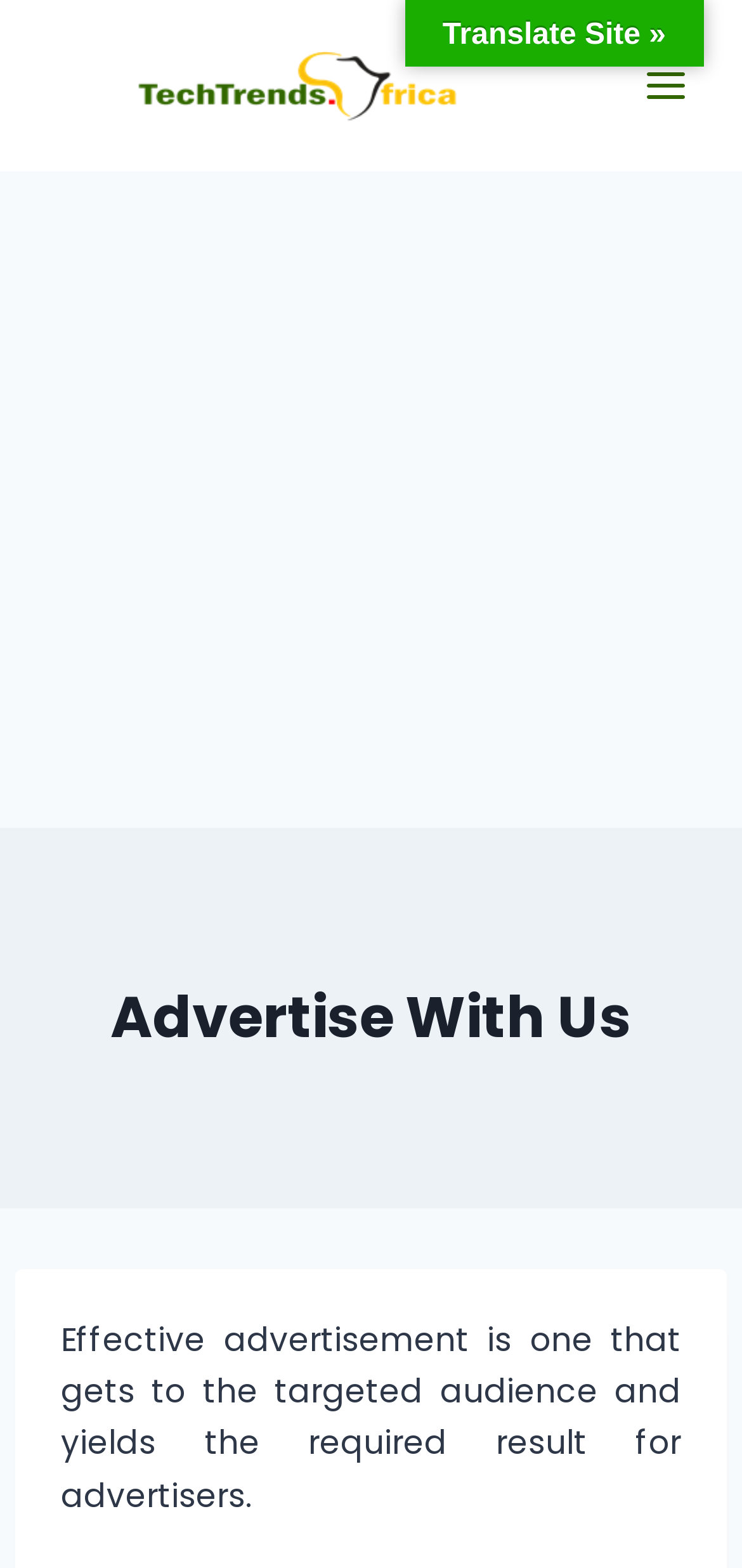What is the purpose of the button at the top right corner? From the image, respond with a single word or brief phrase.

Open menu